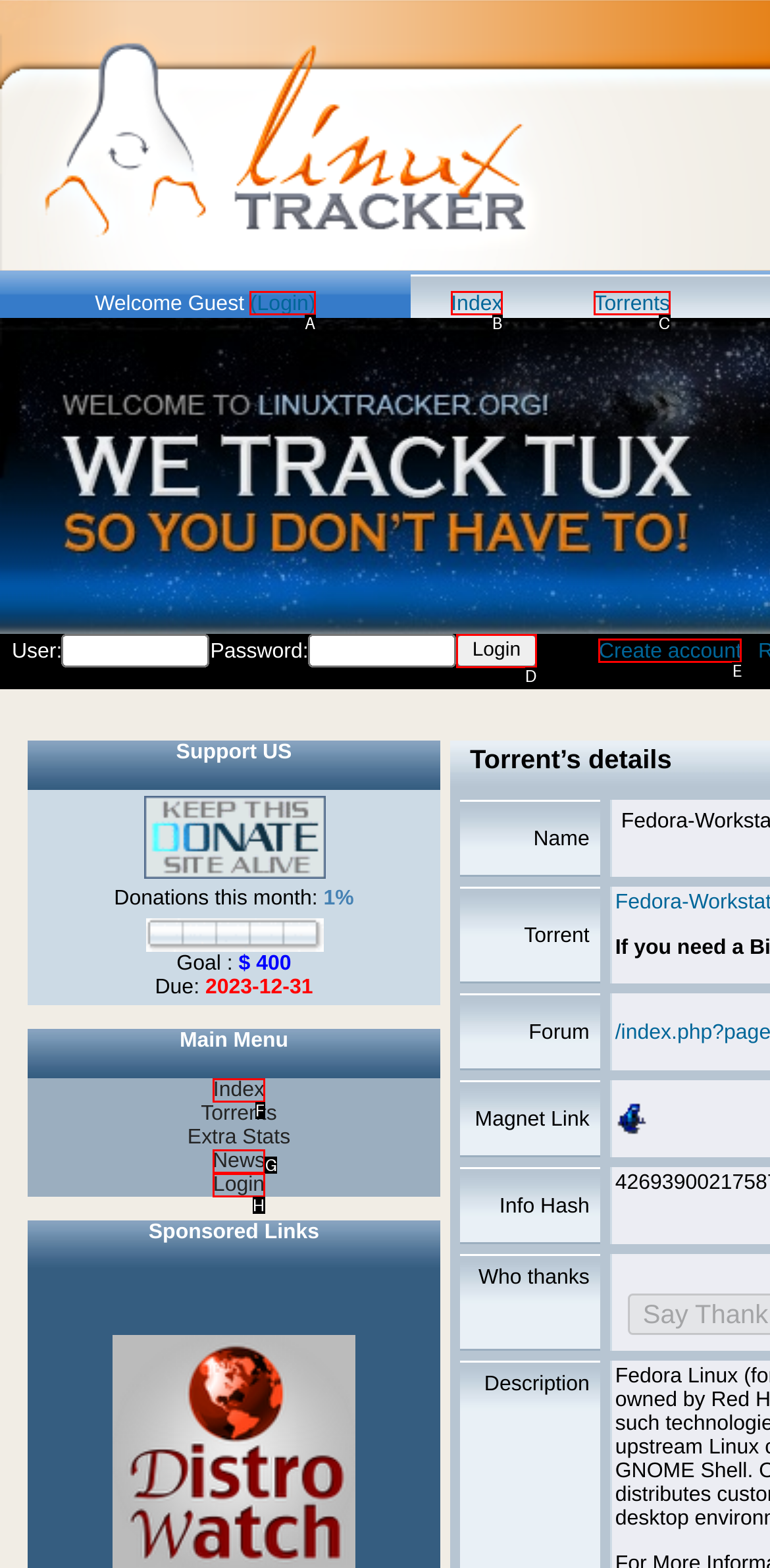Choose the option that best matches the description: Torrents
Indicate the letter of the matching option directly.

C